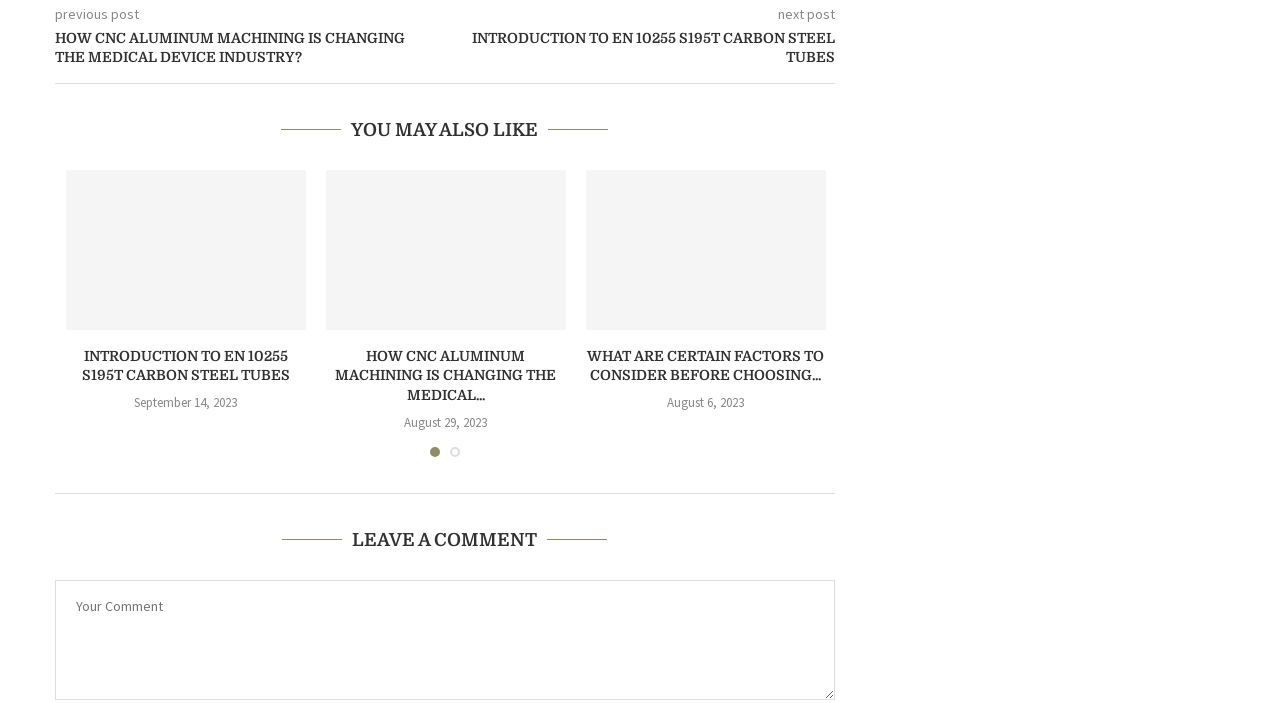Using the provided element description: "name="comment" placeholder="Your Comment"", determine the bounding box coordinates of the corresponding UI element in the screenshot.

[0.043, 0.825, 0.652, 0.995]